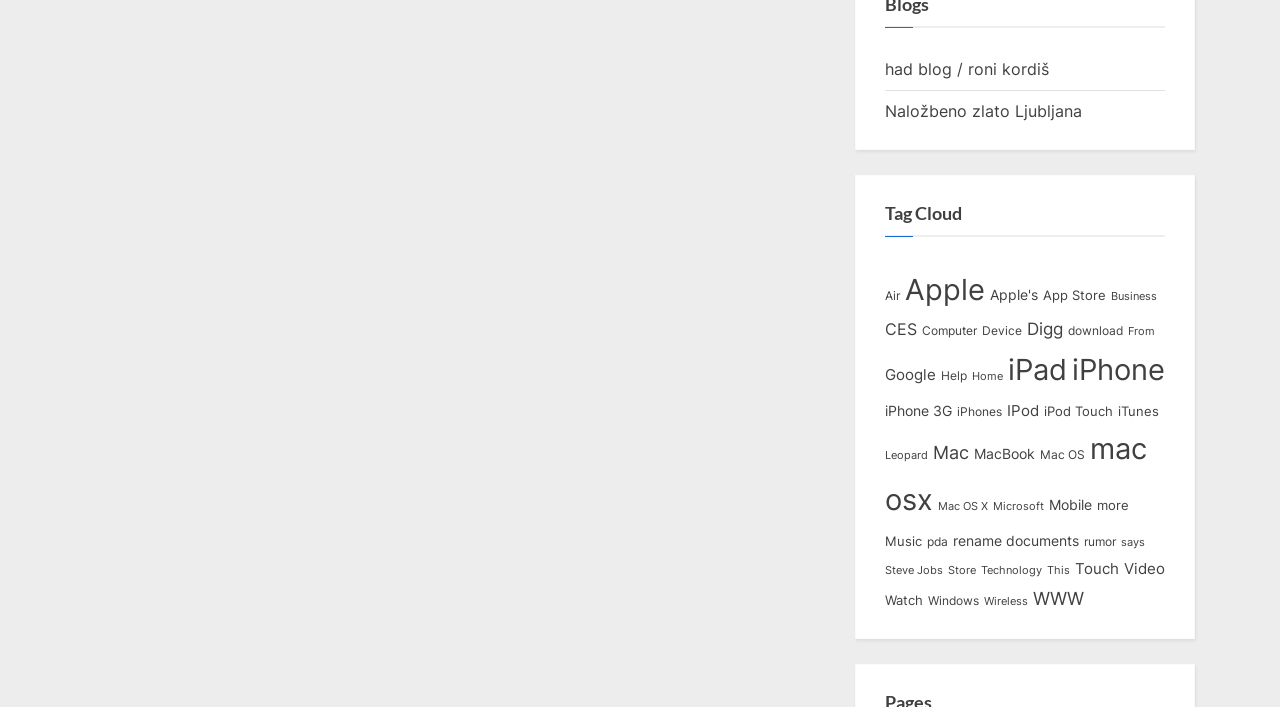Mark the bounding box of the element that matches the following description: "Technology".

[0.766, 0.796, 0.814, 0.816]